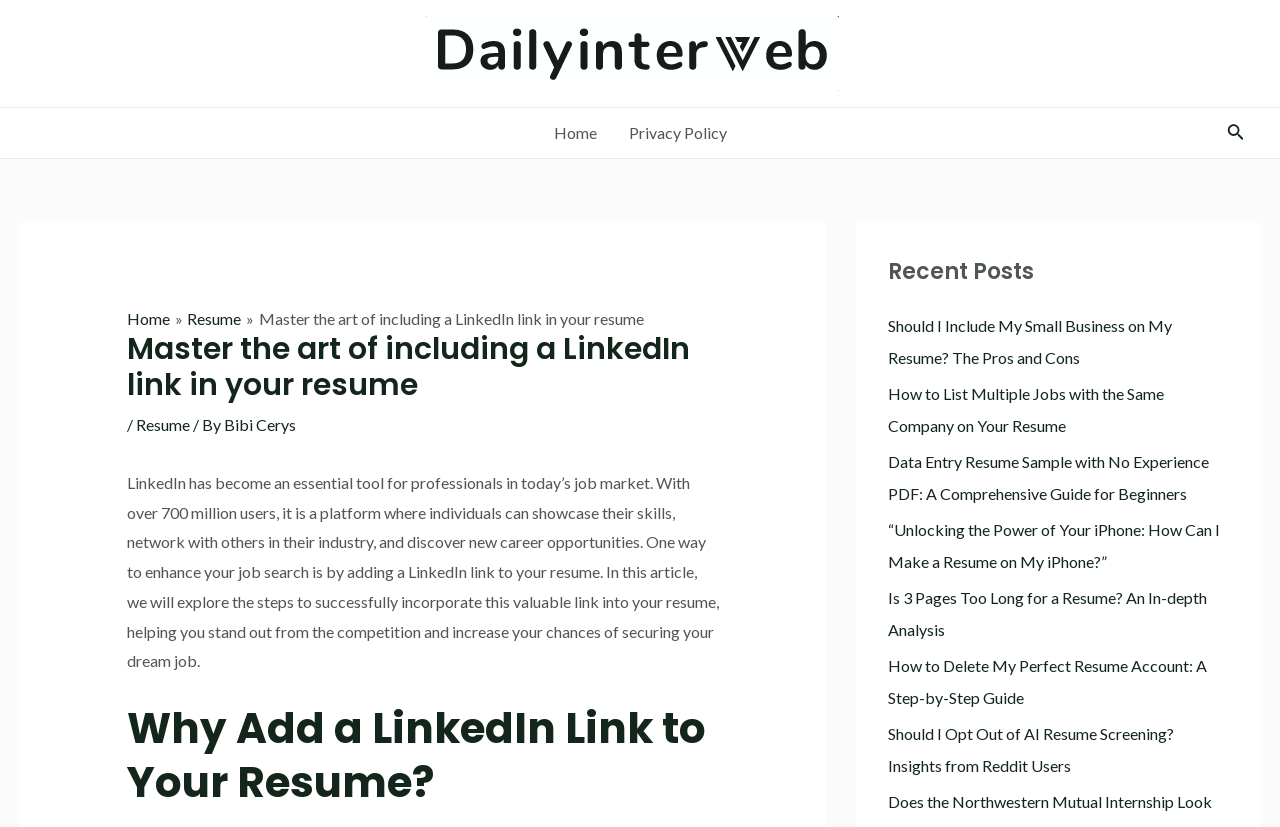Elaborate on the different components and information displayed on the webpage.

This webpage is about adding a LinkedIn link to a resume and enhancing one's professional image. At the top left, there is a logo of "Dailyinterweb" with a link to the website. Next to it, there is a navigation menu with links to "Home" and "Privacy Policy". On the top right, there is a search icon link.

Below the navigation menu, there is a breadcrumb navigation with links to "Home" and "Resume", followed by a header that displays the title of the article, "Master the art of including a LinkedIn link in your resume". The author's name, "Bibi Cerys", is also displayed.

The main content of the webpage is a long paragraph that explains the importance of LinkedIn in today's job market and how adding a LinkedIn link to a resume can enhance one's job search. This is followed by a heading, "Why Add a LinkedIn Link to Your Resume?", which suggests that the article will explore the benefits of adding a LinkedIn link to a resume.

On the right side of the webpage, there is a section titled "Recent Posts" that lists six links to other articles related to resume writing and job search. These links are stacked vertically, with the most recent post at the top.